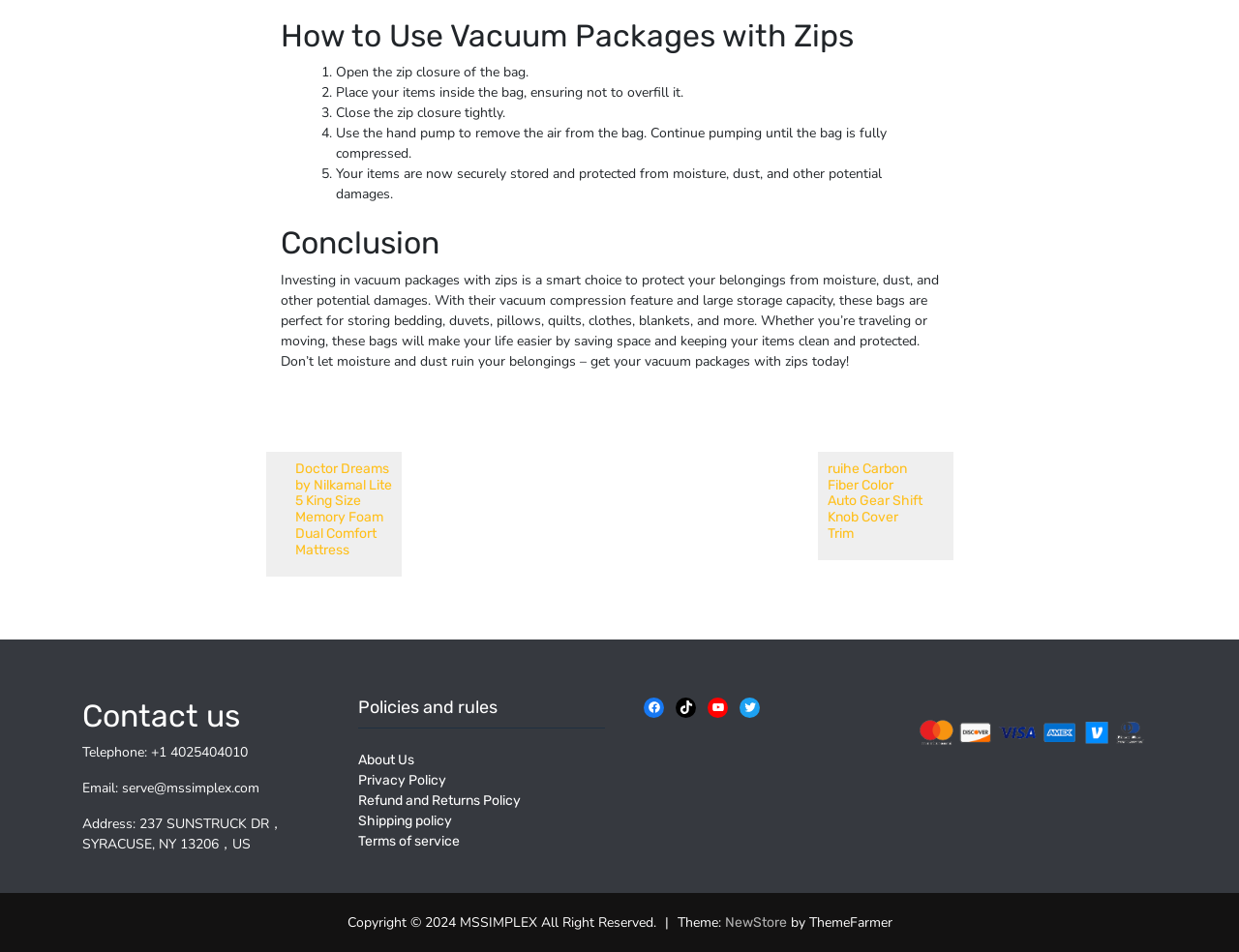What is the purpose of vacuum packages with zips?
Carefully analyze the image and provide a thorough answer to the question.

The webpage provides a step-by-step guide on how to use vacuum packages with zips, and the conclusion section mentions that these bags are perfect for storing bedding, duvets, pillows, quilts, clothes, blankets, and more, protecting them from moisture, dust, and other potential damages.